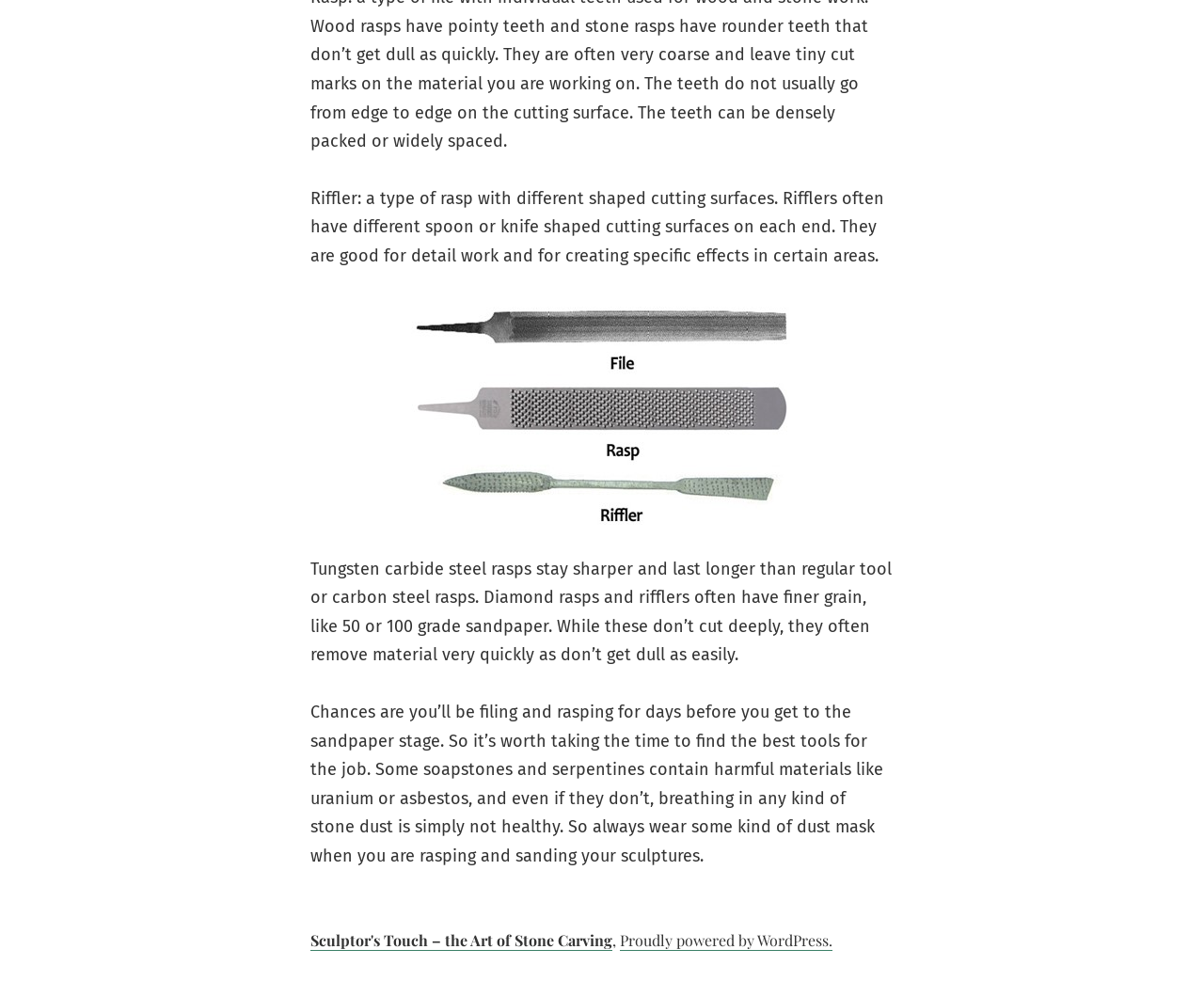Determine the bounding box coordinates in the format (top-left x, top-left y, bottom-right x, bottom-right y). Ensure all values are floating point numbers between 0 and 1. Identify the bounding box of the UI element described by: 2024 TV Shows

None